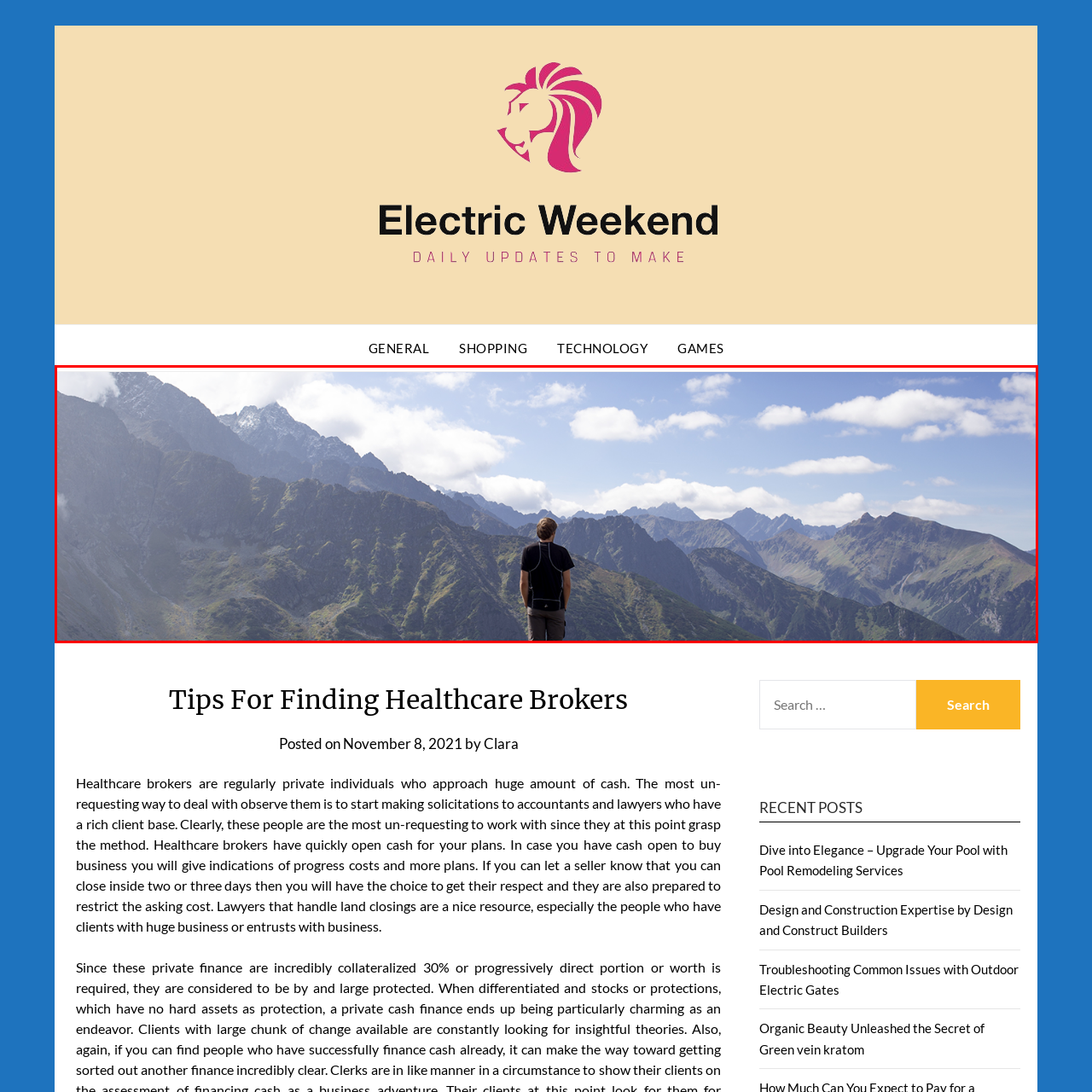Observe the content inside the red rectangle, What is the weather like in the scene? 
Give your answer in just one word or phrase.

Sunny